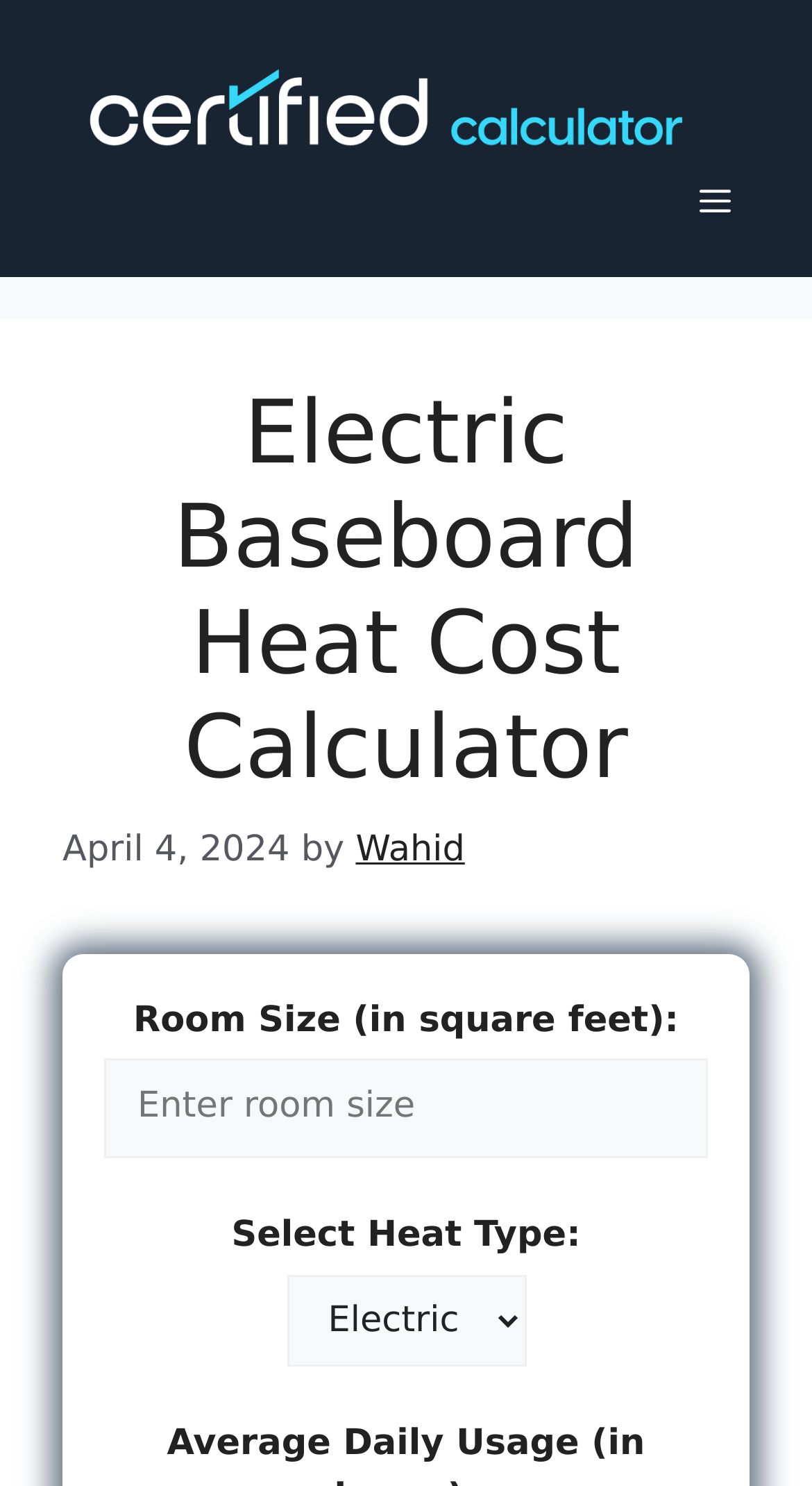Please find the bounding box for the following UI element description. Provide the coordinates in (top-left x, top-left y, bottom-right x, bottom-right y) format, with values between 0 and 1: Menu

[0.838, 0.115, 0.923, 0.158]